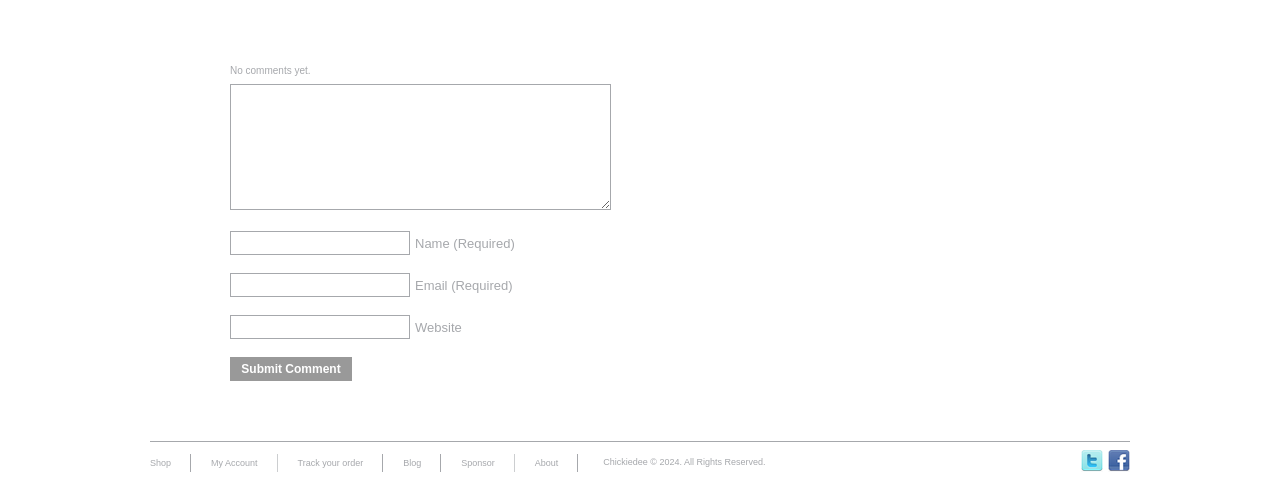Consider the image and give a detailed and elaborate answer to the question: 
What type of links are at the bottom of the page?

The links at the bottom of the page, such as 'Shop', 'My Account', and 'Blog', appear to be navigation links that allow users to access different sections of the website.